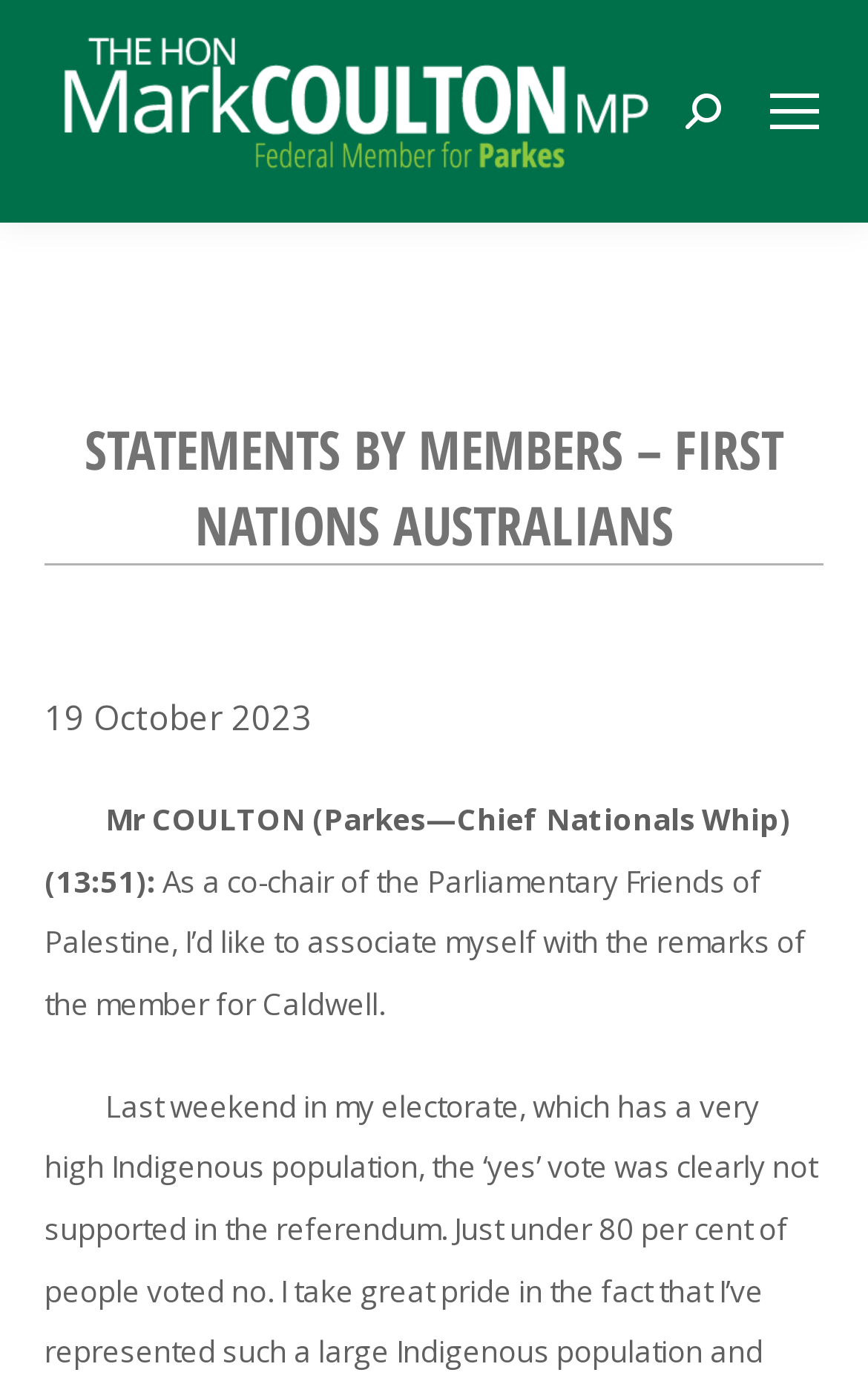Please respond in a single word or phrase: 
What is the time of the statement?

(13:51)